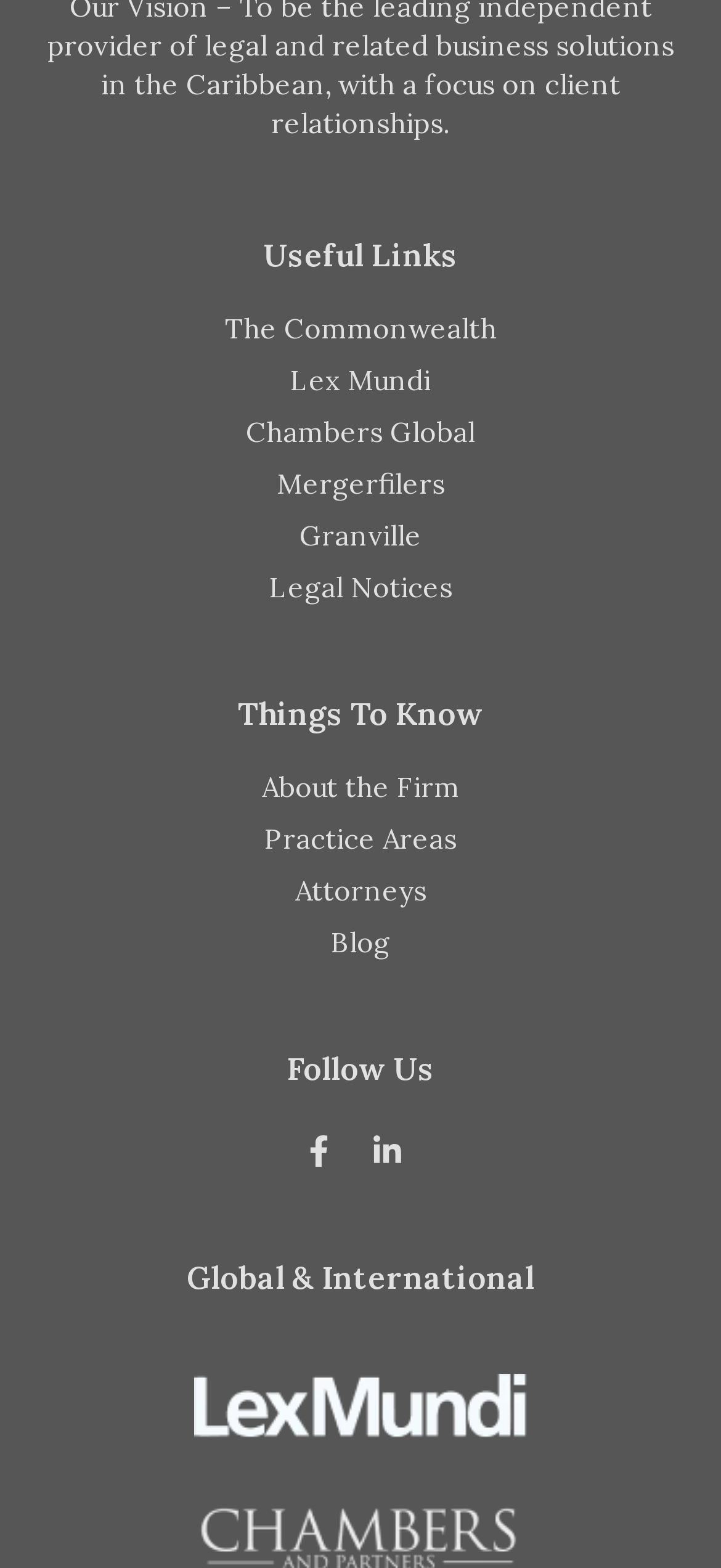Give a succinct answer to this question in a single word or phrase: 
What is the purpose of the 'Follow Us' section?

Social media links